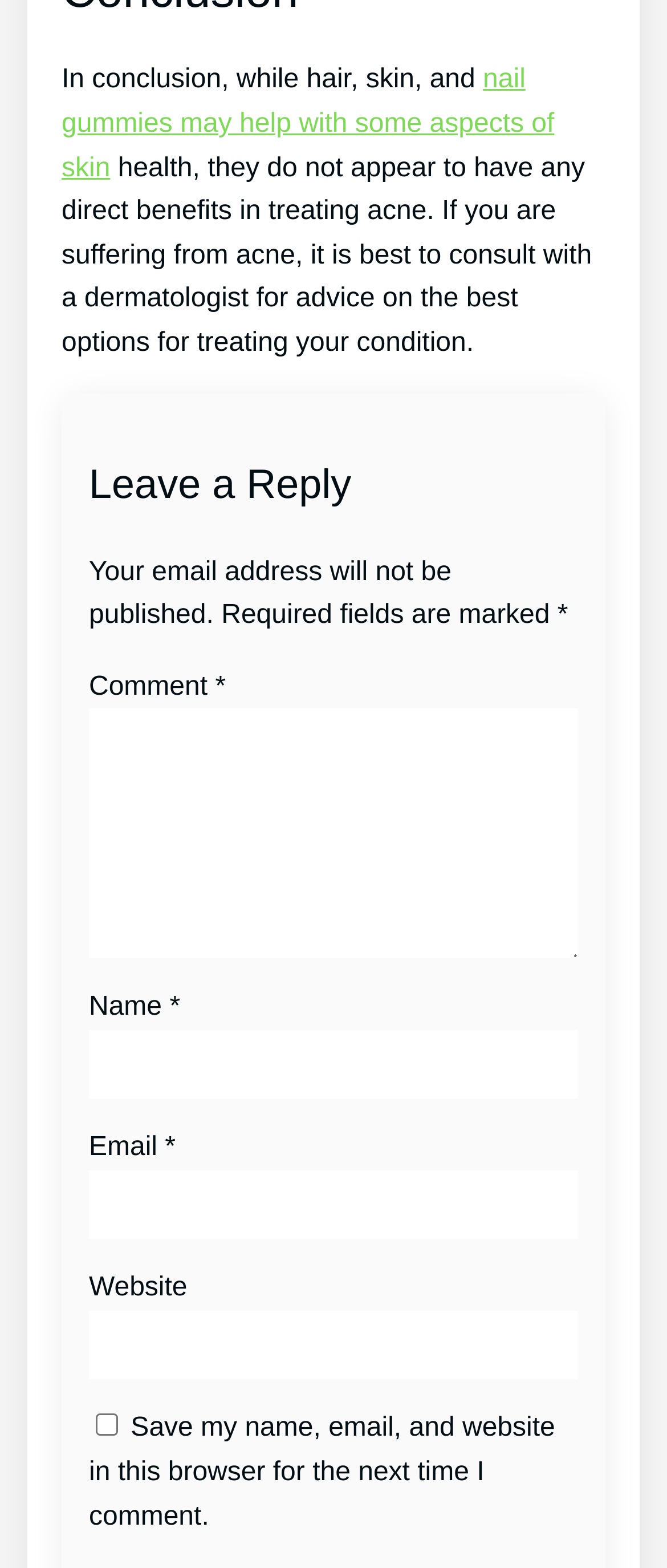Extract the bounding box coordinates of the UI element described by: "parent_node: Comment * name="comment"". The coordinates should include four float numbers ranging from 0 to 1, e.g., [left, top, right, bottom].

[0.133, 0.452, 0.867, 0.611]